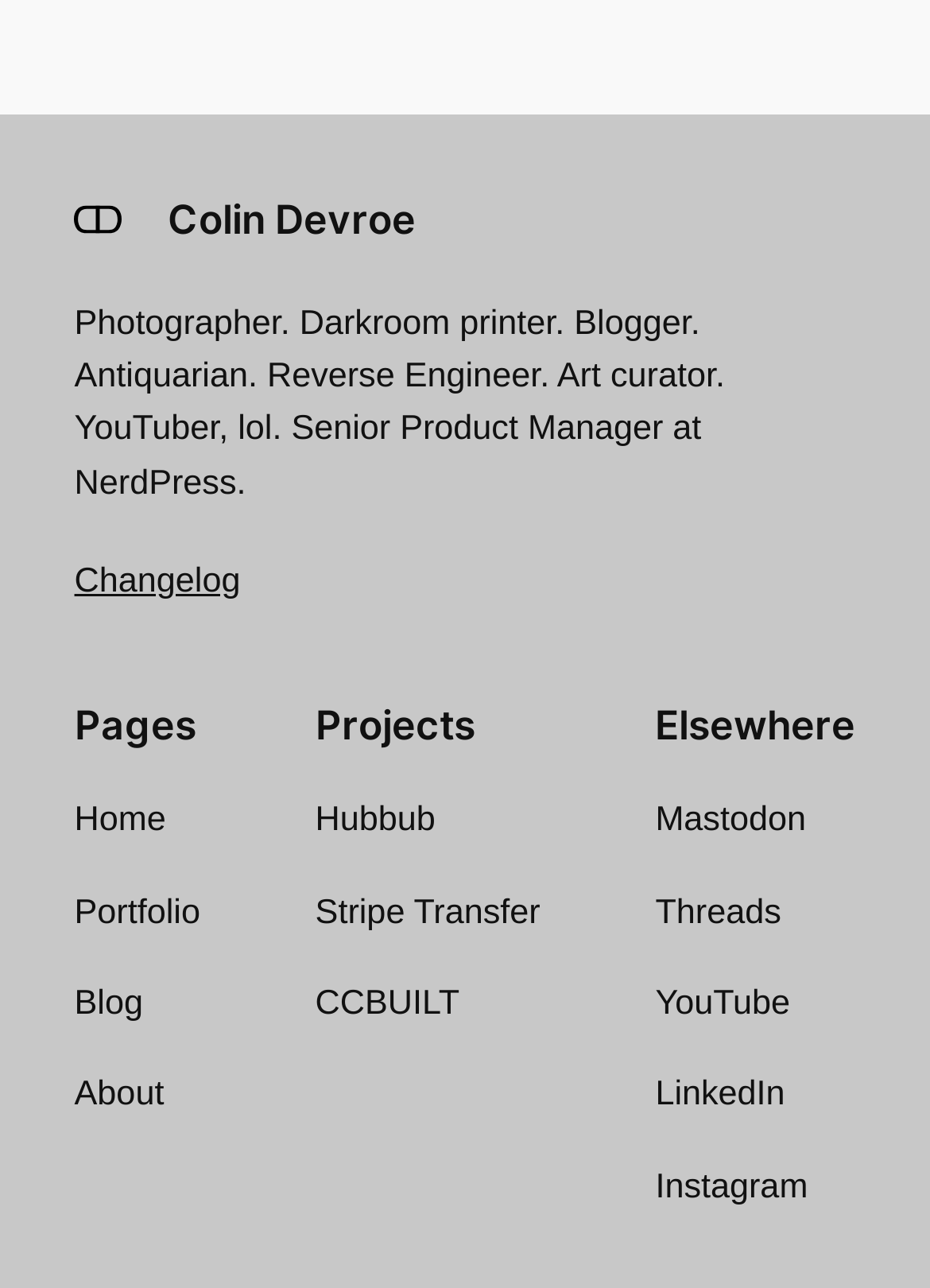Based on the element description, predict the bounding box coordinates (top-left x, top-left y, bottom-right x, bottom-right y) for the UI element in the screenshot: Colin Devroe

[0.18, 0.153, 0.447, 0.19]